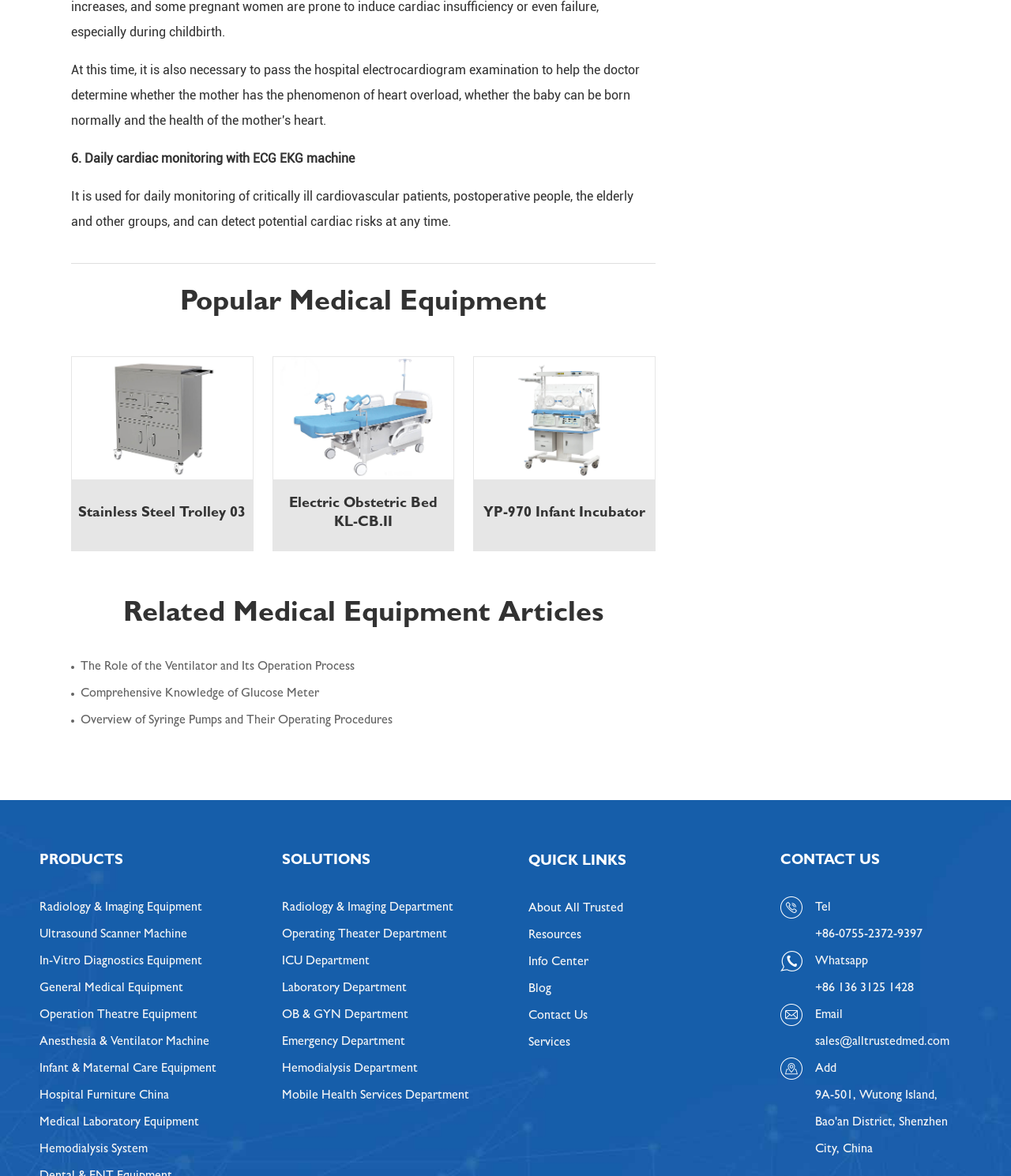Please mark the bounding box coordinates of the area that should be clicked to carry out the instruction: "Browse Radiology & Imaging Equipment".

[0.039, 0.761, 0.279, 0.784]